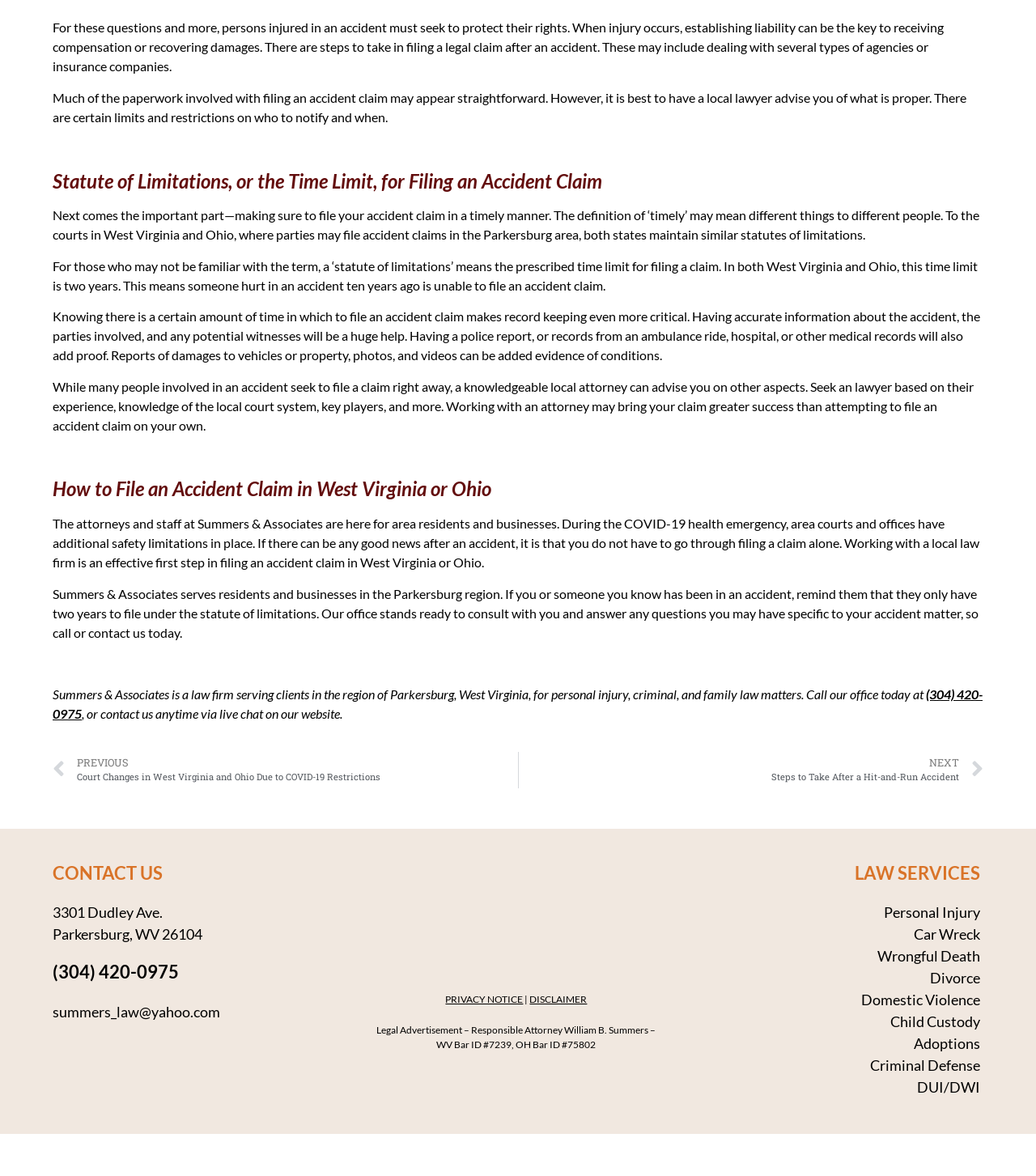Determine the coordinates of the bounding box for the clickable area needed to execute this instruction: "read about qualification for lecturer in polytechnic colleges 2020".

None